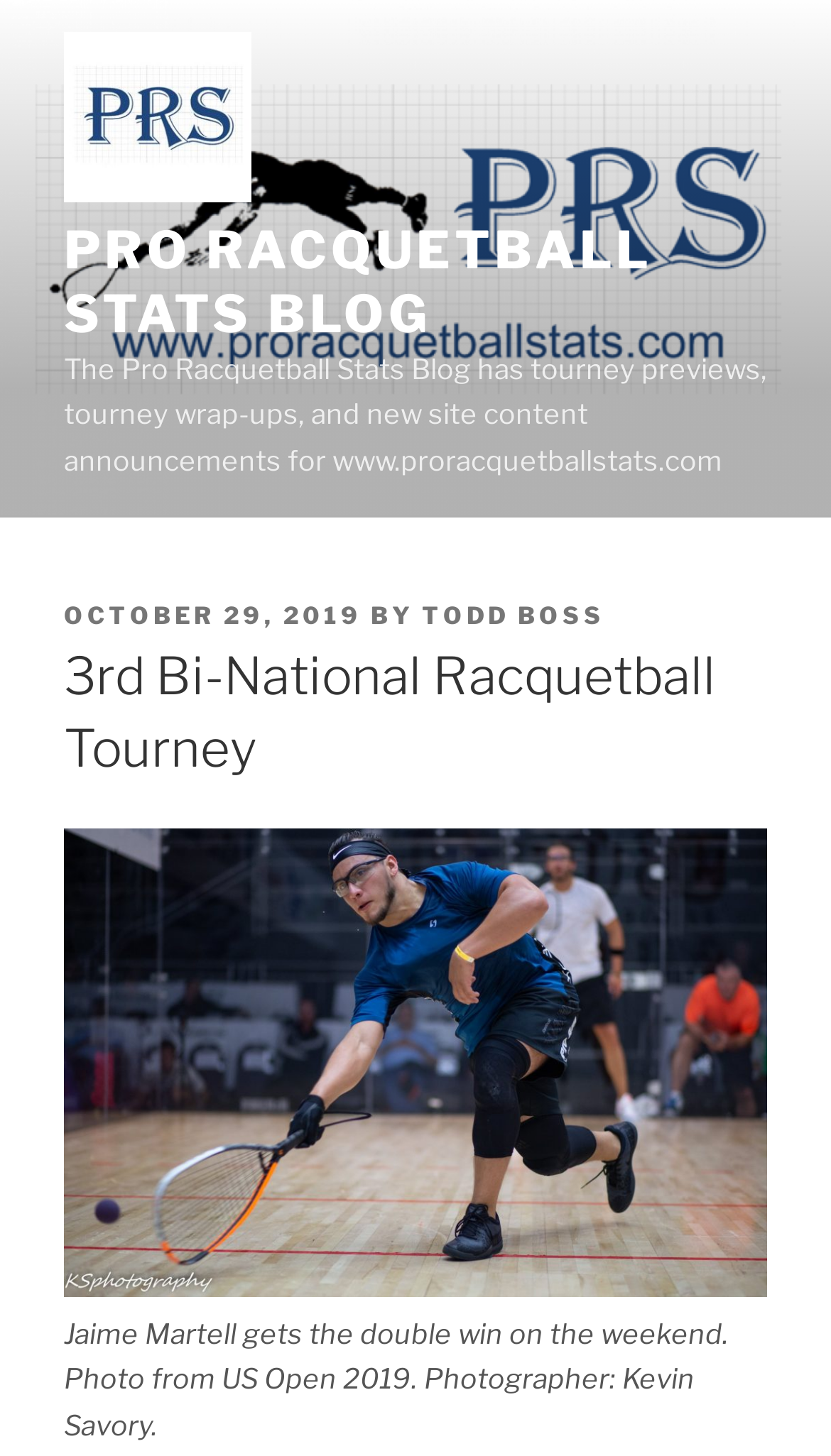What is the date of the latest article?
Kindly offer a detailed explanation using the data available in the image.

I found the date by looking at the section that appears to be the article metadata, where it says 'POSTED ON OCTOBER 29, 2019 BY Todd Boss'. This suggests that the latest article was posted on October 29, 2019.